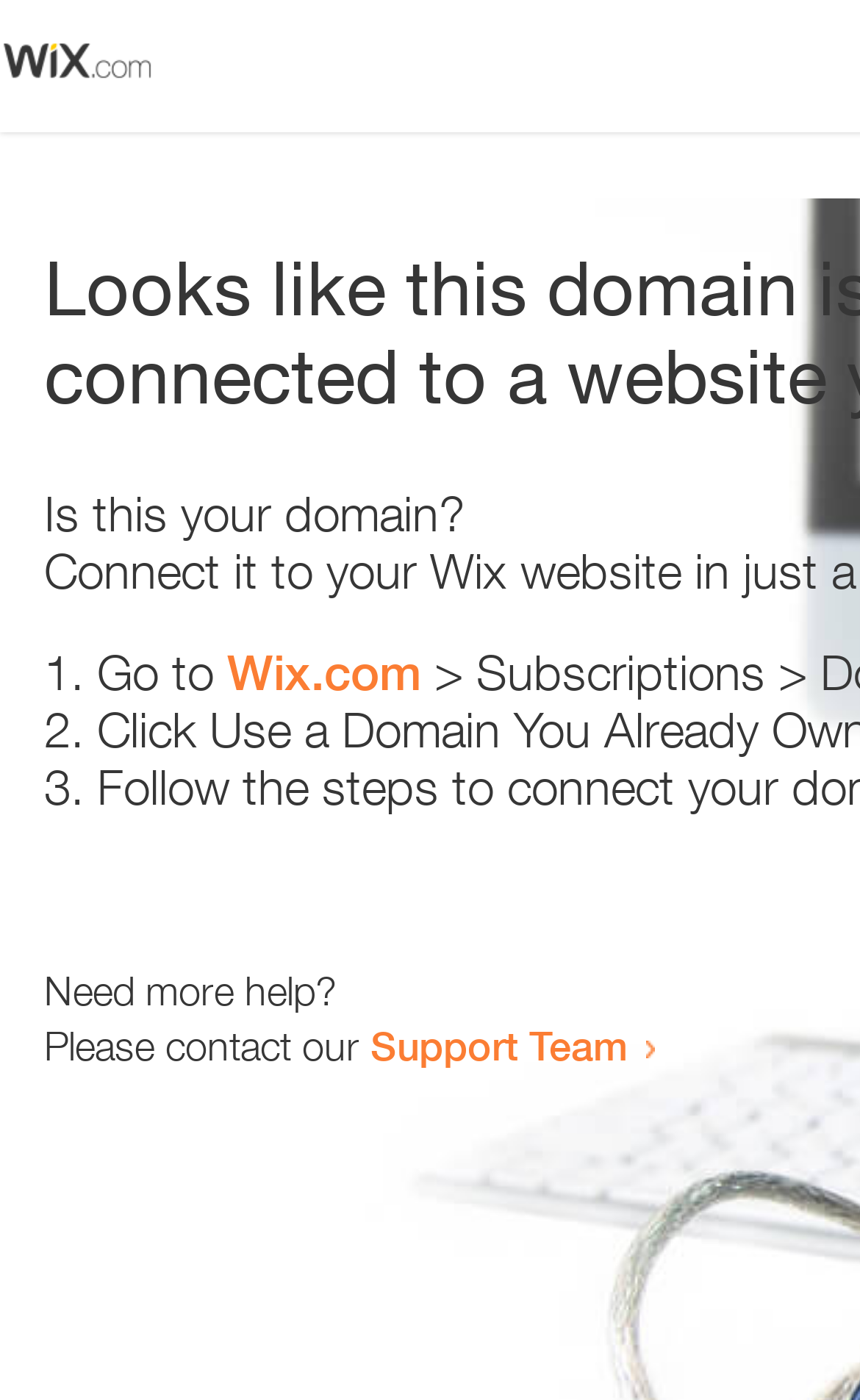Please find the bounding box for the UI component described as follows: "Support Team".

[0.431, 0.729, 0.731, 0.764]